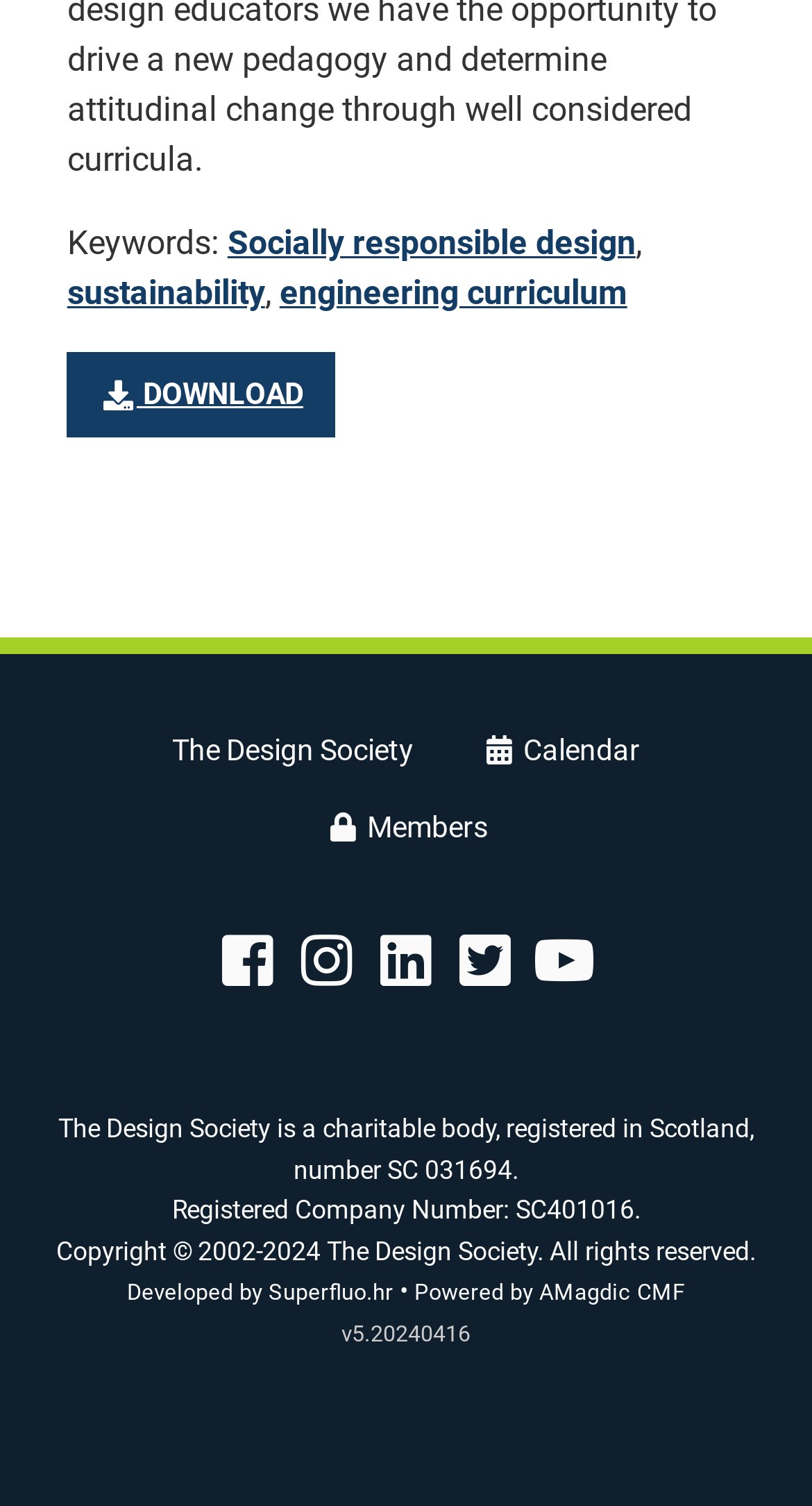Determine the bounding box for the described HTML element: "placeholder="Search articles"". Ensure the coordinates are four float numbers between 0 and 1 in the format [left, top, right, bottom].

None